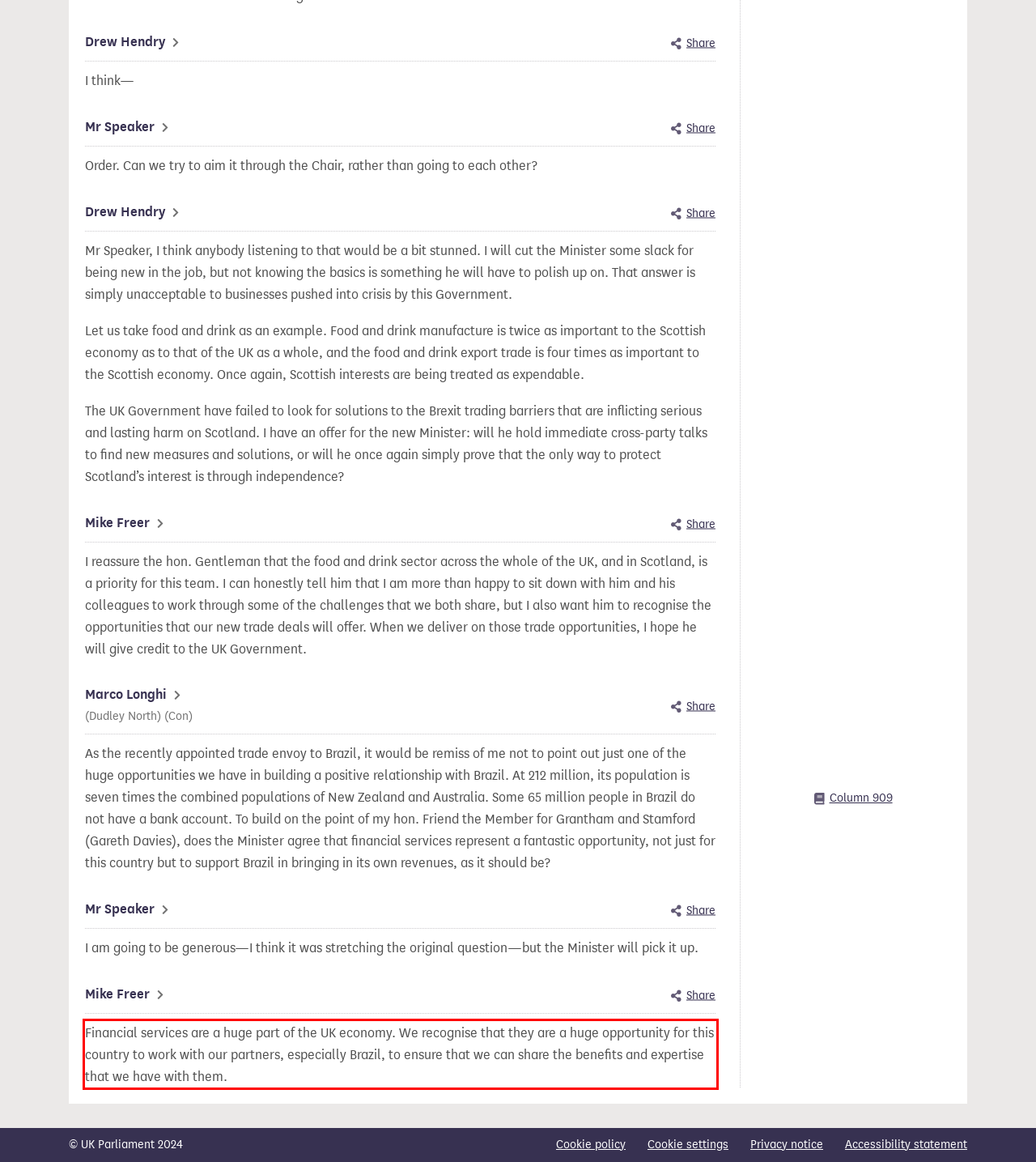You are provided with a screenshot of a webpage featuring a red rectangle bounding box. Extract the text content within this red bounding box using OCR.

Financial services are a huge part of the UK economy. We recognise that they are a huge opportunity for this country to work with our partners, especially Brazil, to ensure that we can share the benefits and expertise that we have with them.